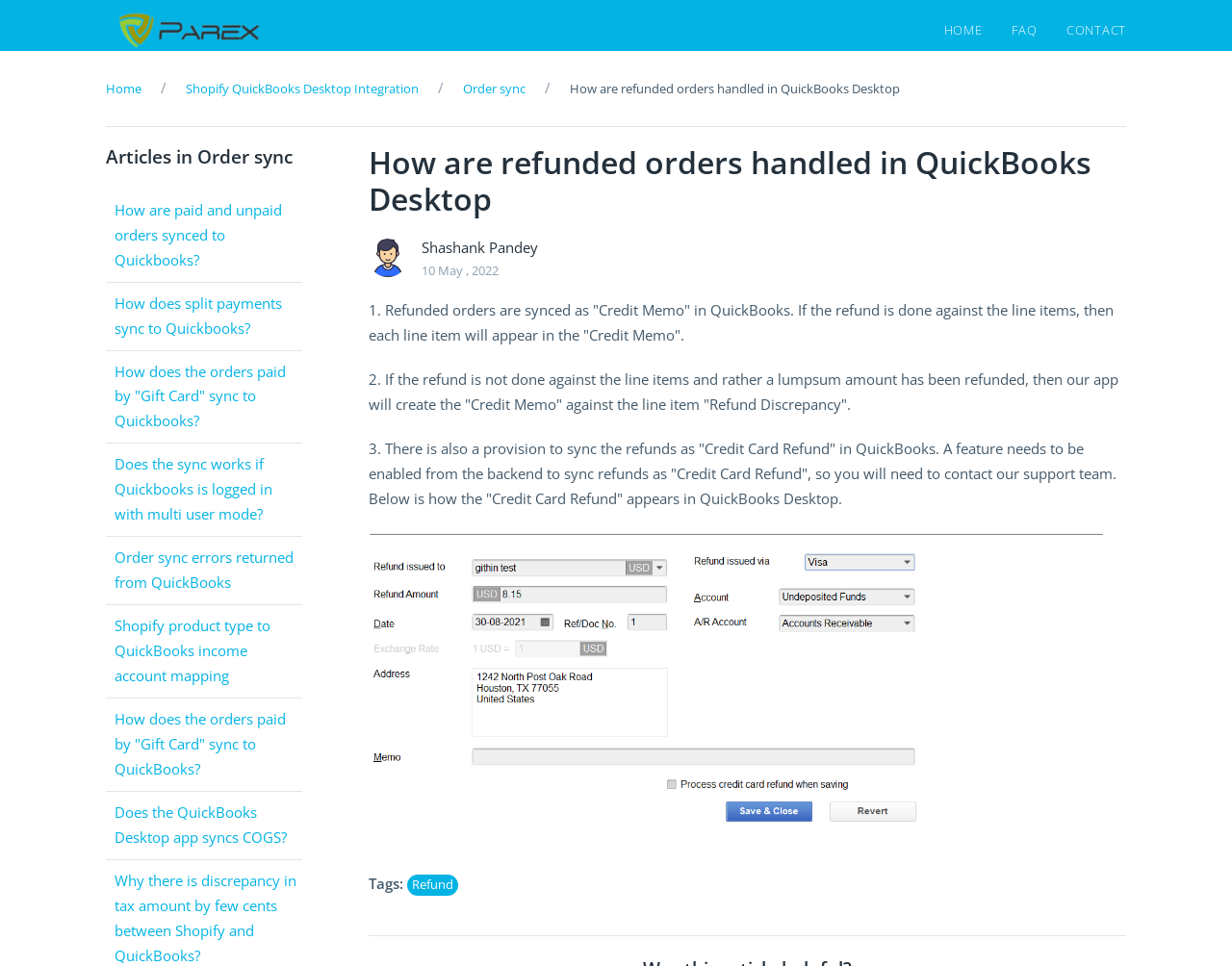Identify and extract the main heading from the webpage.

How are refunded orders handled in QuickBooks Desktop